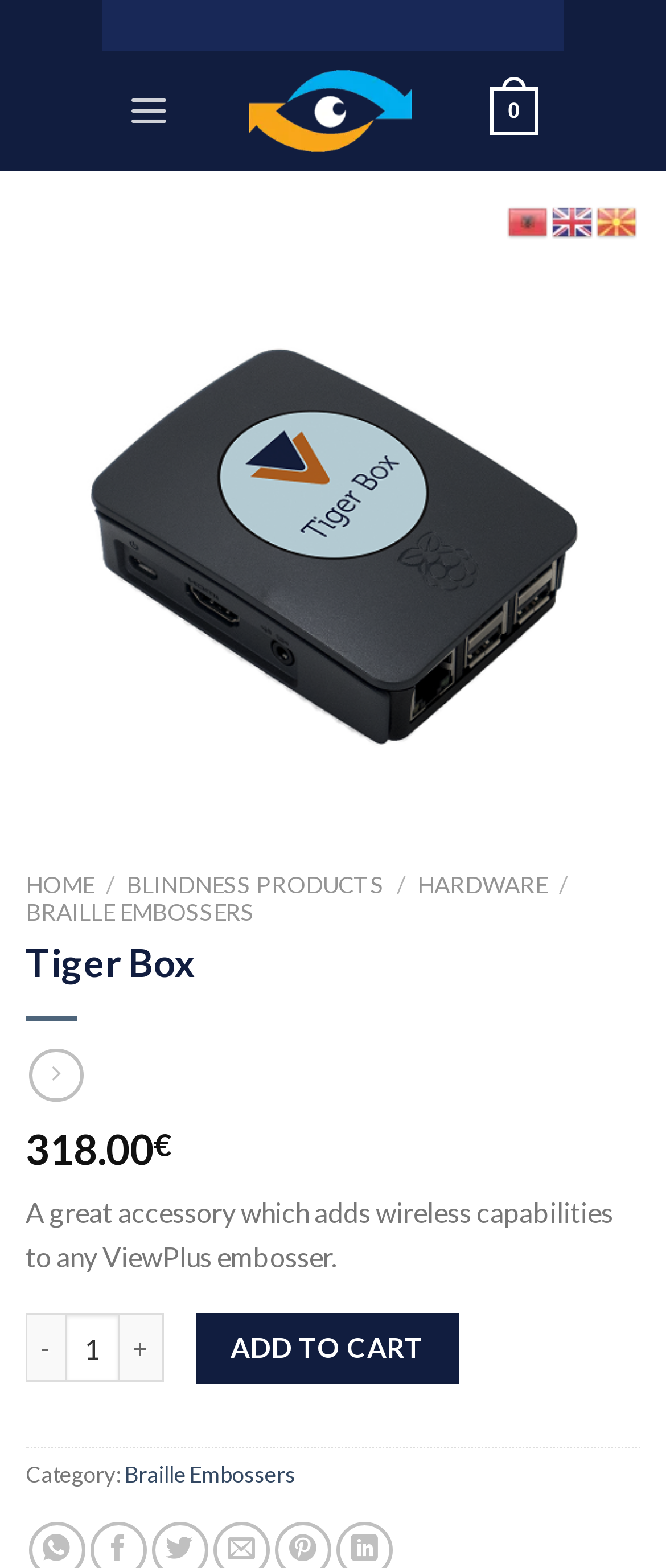What is the category of the Tiger Box?
Kindly answer the question with as much detail as you can.

I found the category of the Tiger Box by looking at the static text element that says 'Category:' and then finding the link element that says 'Braille Embossers' next to it.